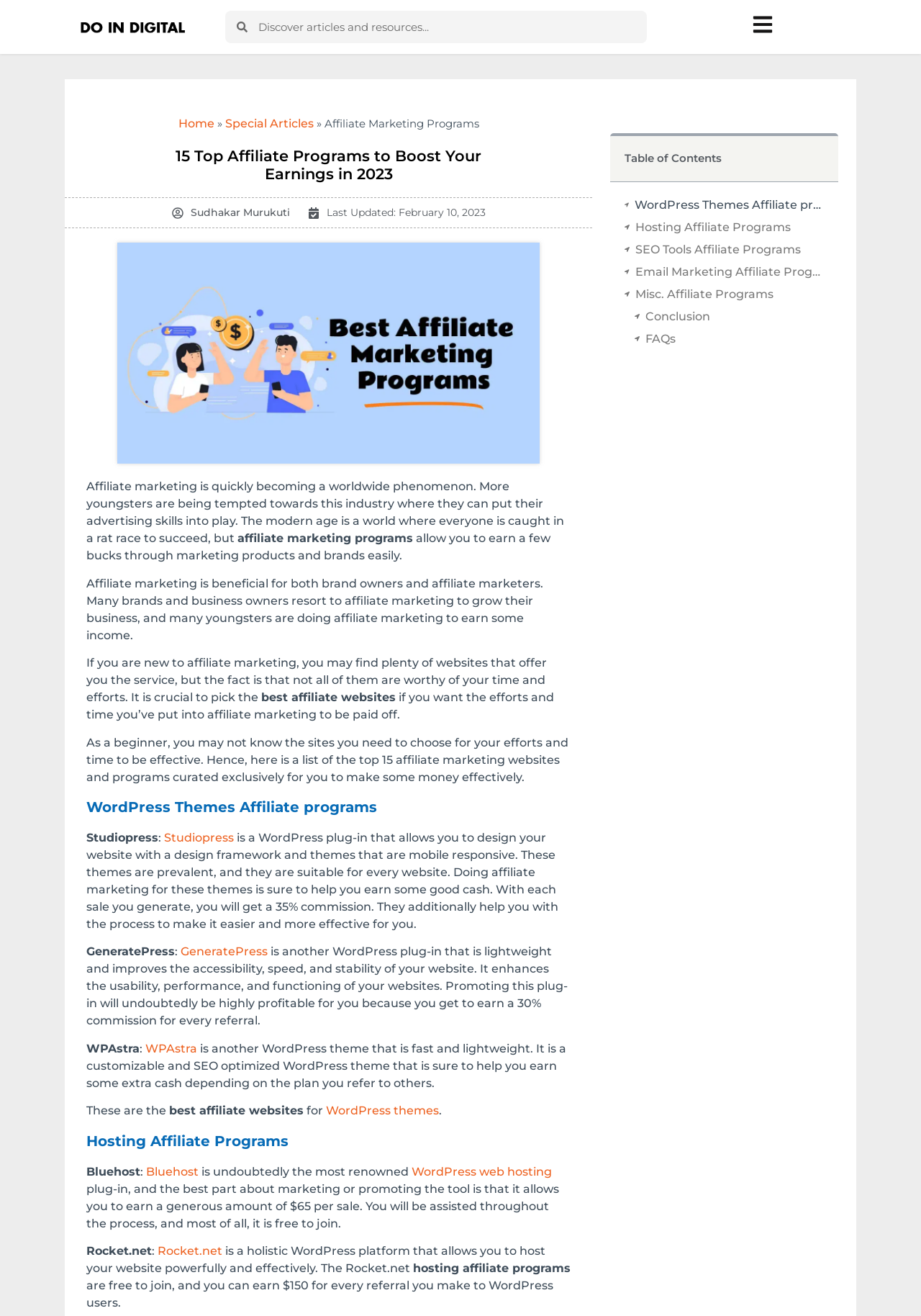Please reply to the following question using a single word or phrase: 
What is the topic of this webpage?

Affiliate marketing